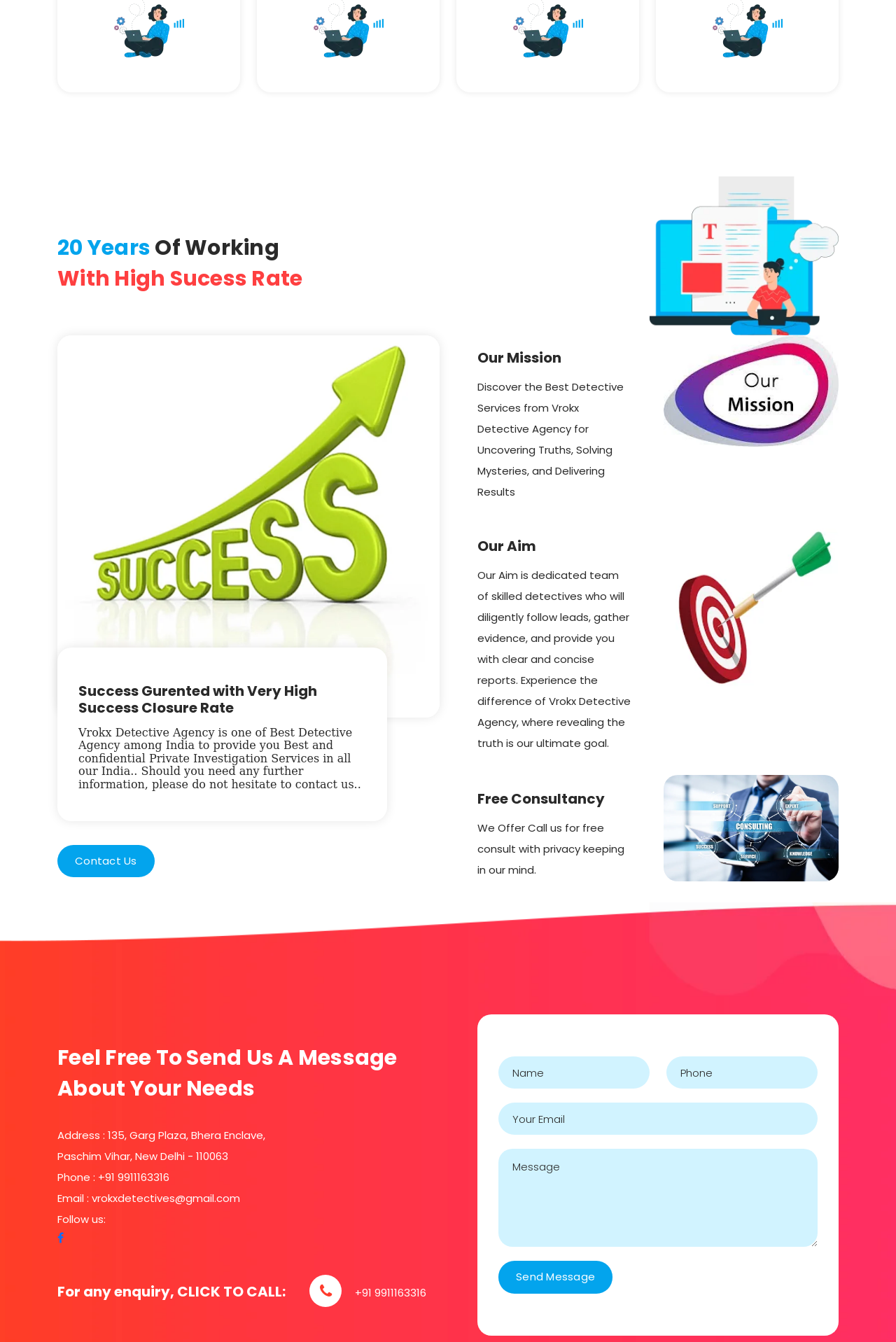What services does the agency provide?
Refer to the image and respond with a one-word or short-phrase answer.

Private Investigation Services